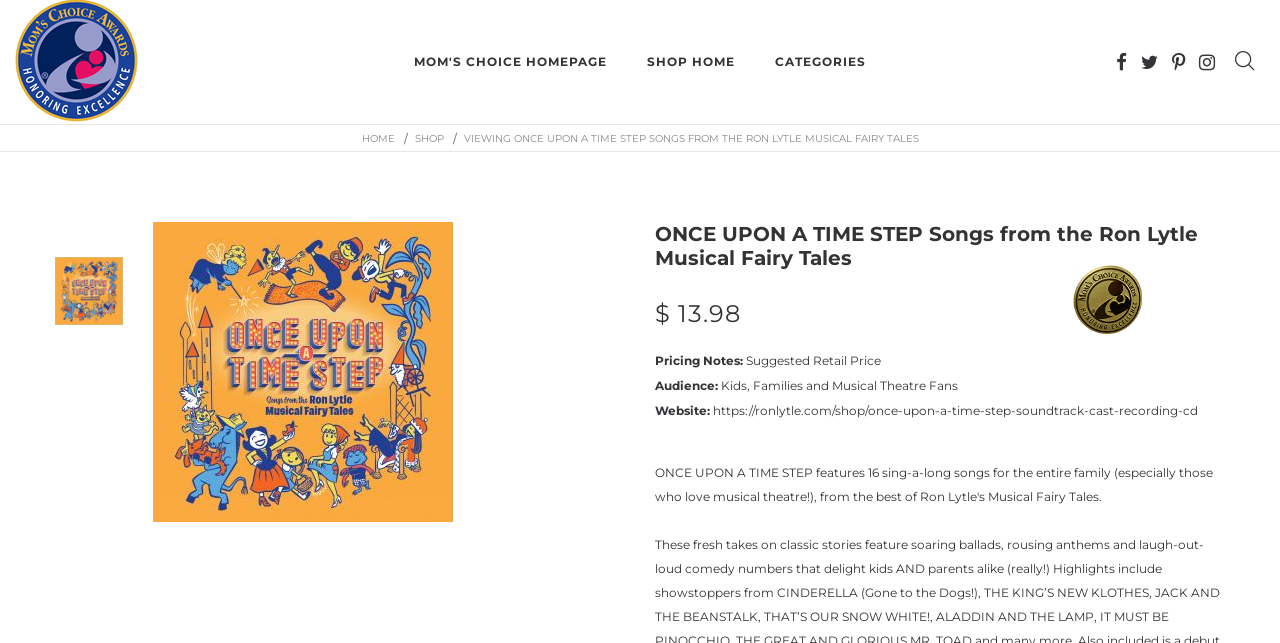Refer to the image and answer the question with as much detail as possible: What is the website URL related to the product?

I found the website URL by looking at the link element with the URL 'https://ronlytle.com/shop/once-upon-a-time-step-soundtrack-cast-recording-cd' located at [0.557, 0.627, 0.936, 0.65].